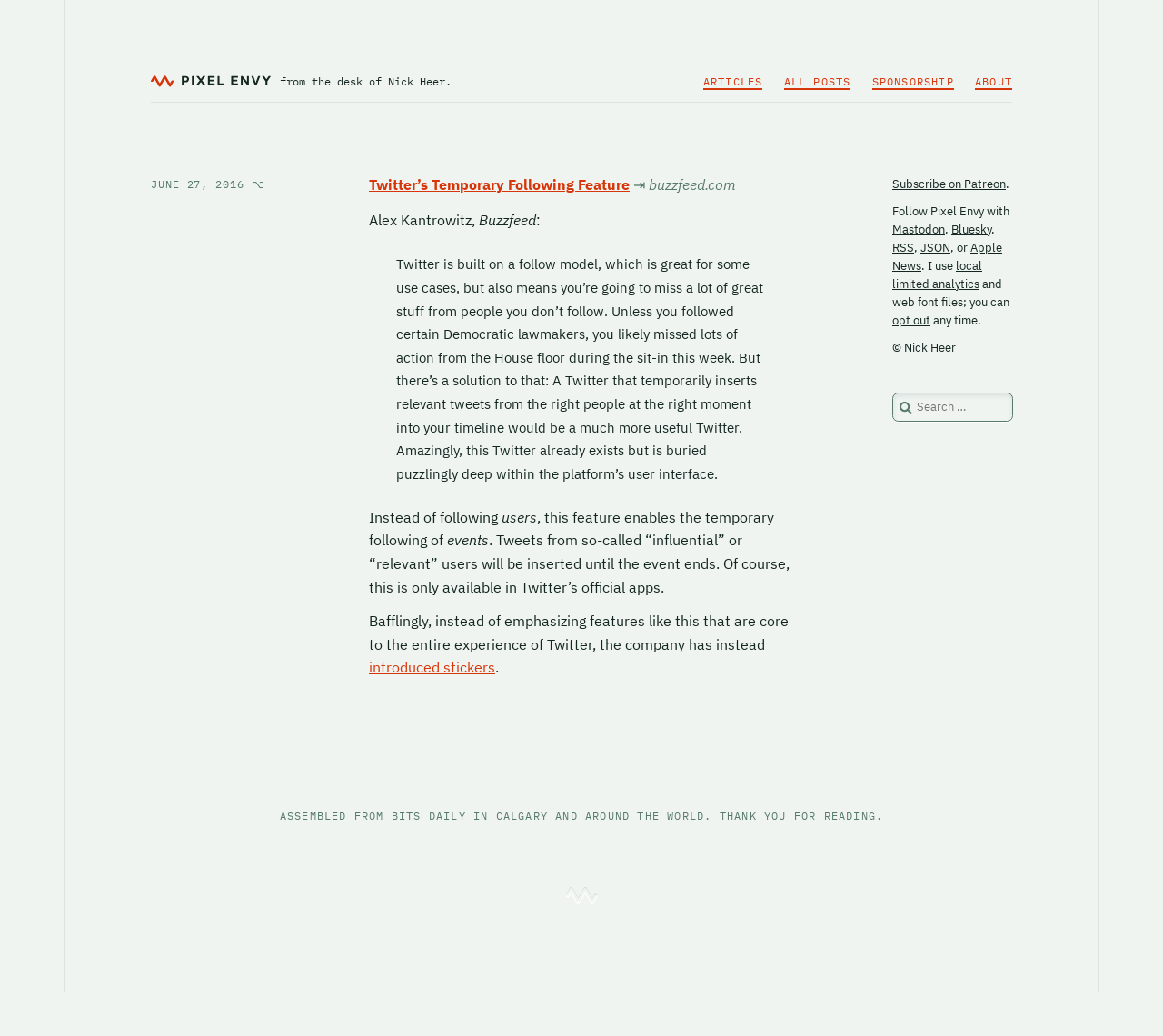Answer this question in one word or a short phrase: What is the purpose of the 'Subscribe on Patreon' link?

To support the author